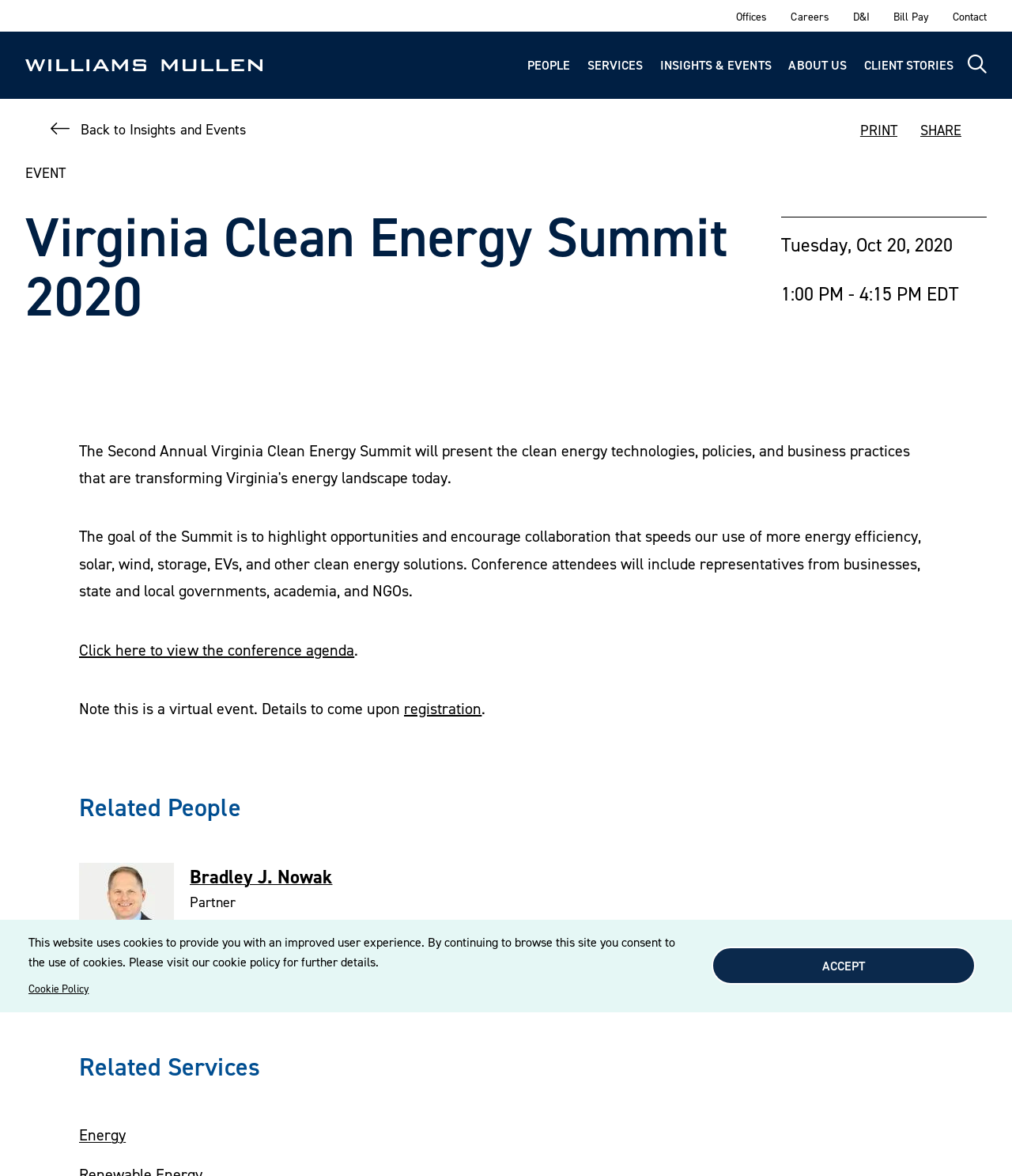What is the event name?
Using the information presented in the image, please offer a detailed response to the question.

I found the event name by looking at the heading element with the text 'Virginia Clean Energy Summit 2020' which is located at the top of the webpage.